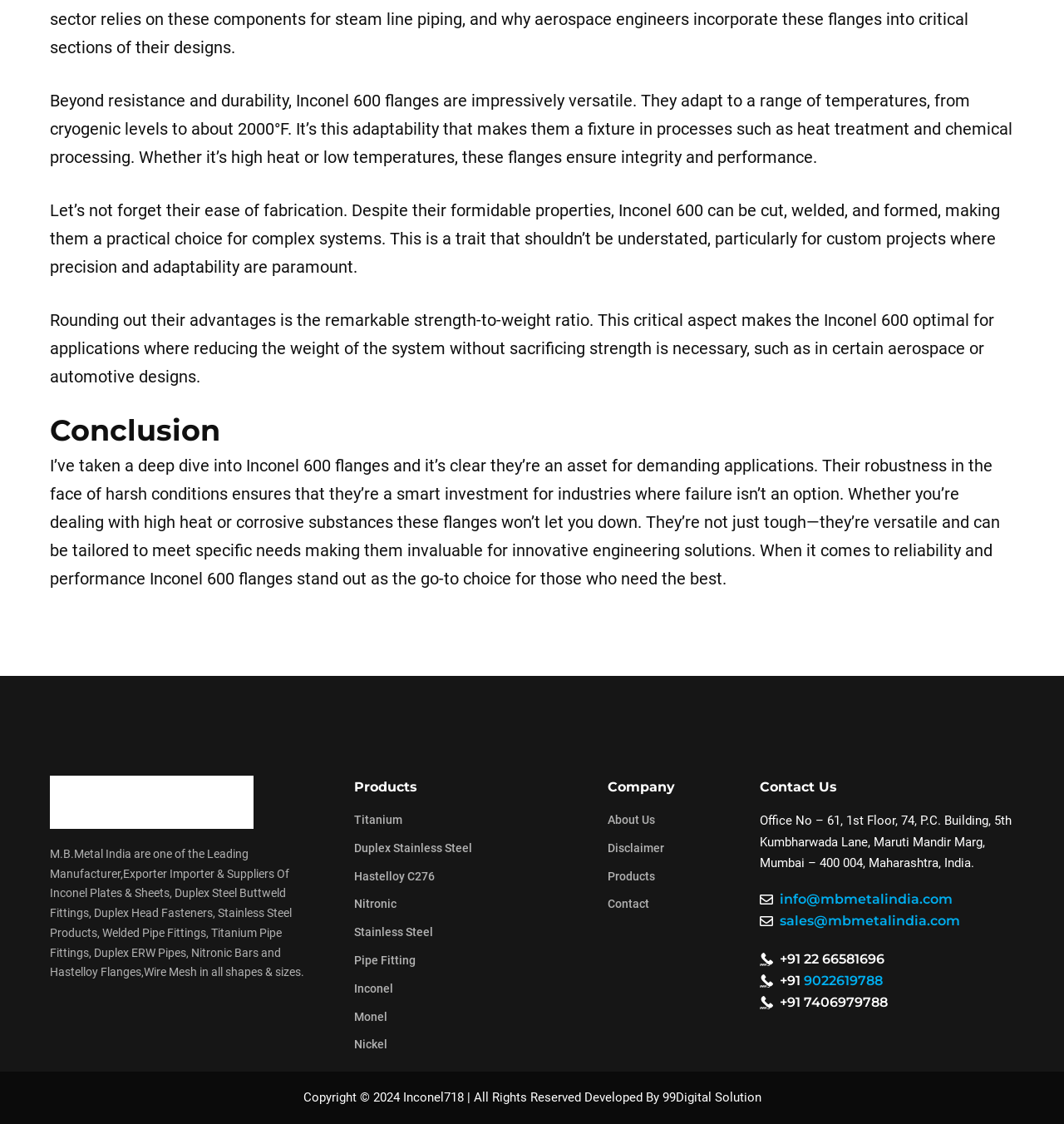Respond to the following question using a concise word or phrase: 
What is the primary material discussed on this webpage?

Inconel 600